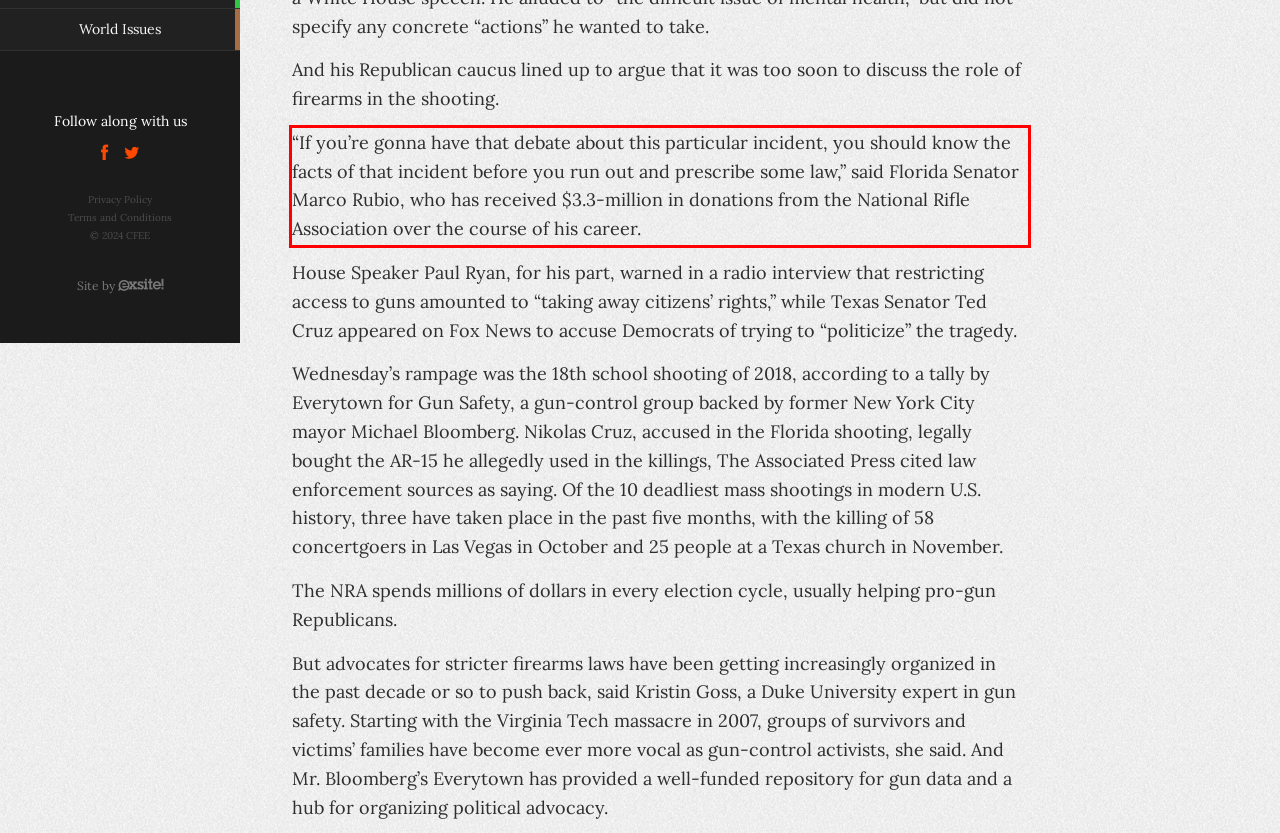Please perform OCR on the text within the red rectangle in the webpage screenshot and return the text content.

“If you’re gonna have that debate about this particular incident, you should know the facts of that incident before you run out and prescribe some law,” said Florida Senator Marco Rubio, who has received $3.3-million in donations from the National Rifle Association over the course of his career.